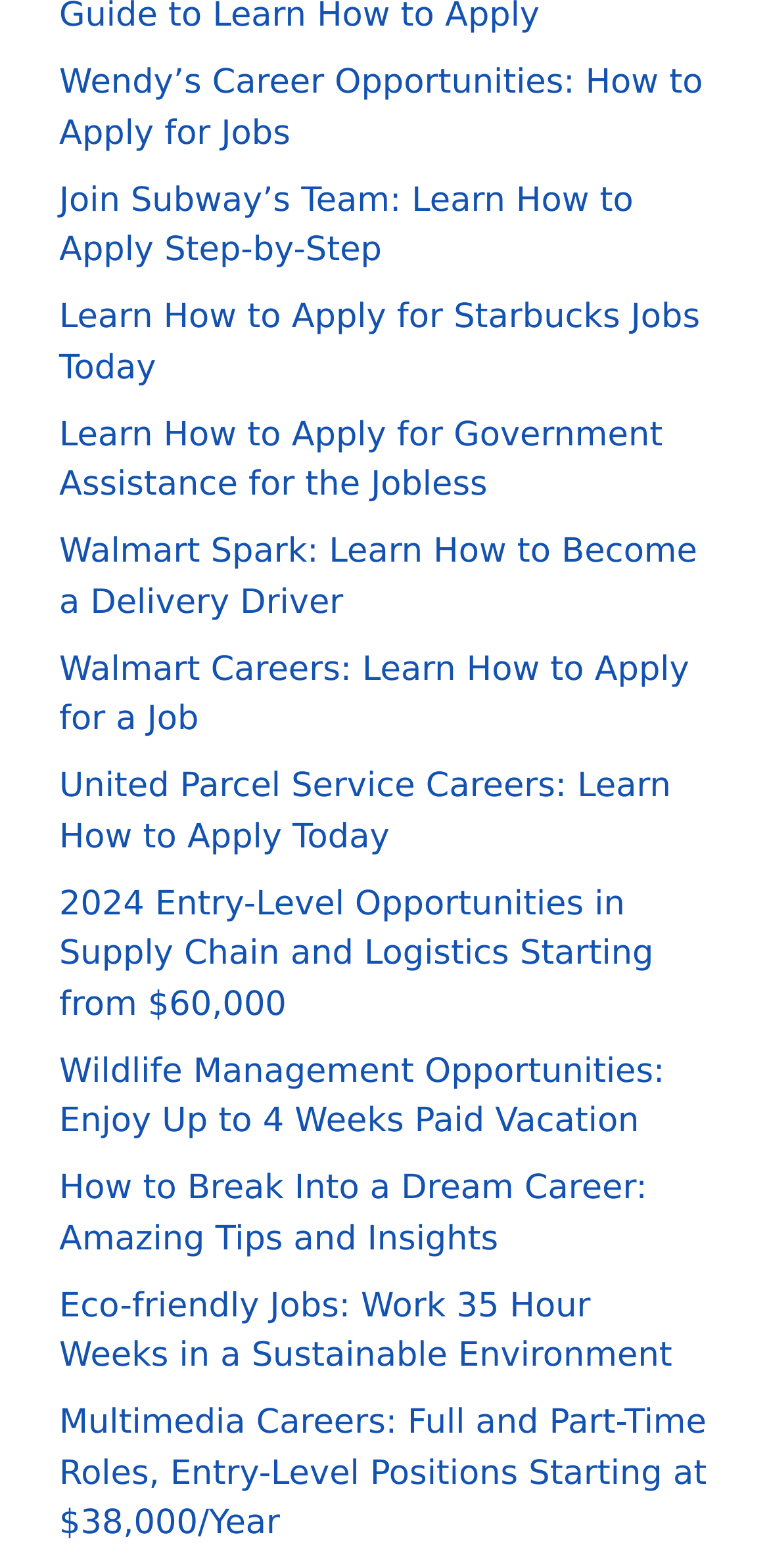Highlight the bounding box coordinates of the element you need to click to perform the following instruction: "Discover entry-level opportunities in supply chain and logistics."

[0.077, 0.564, 0.85, 0.653]